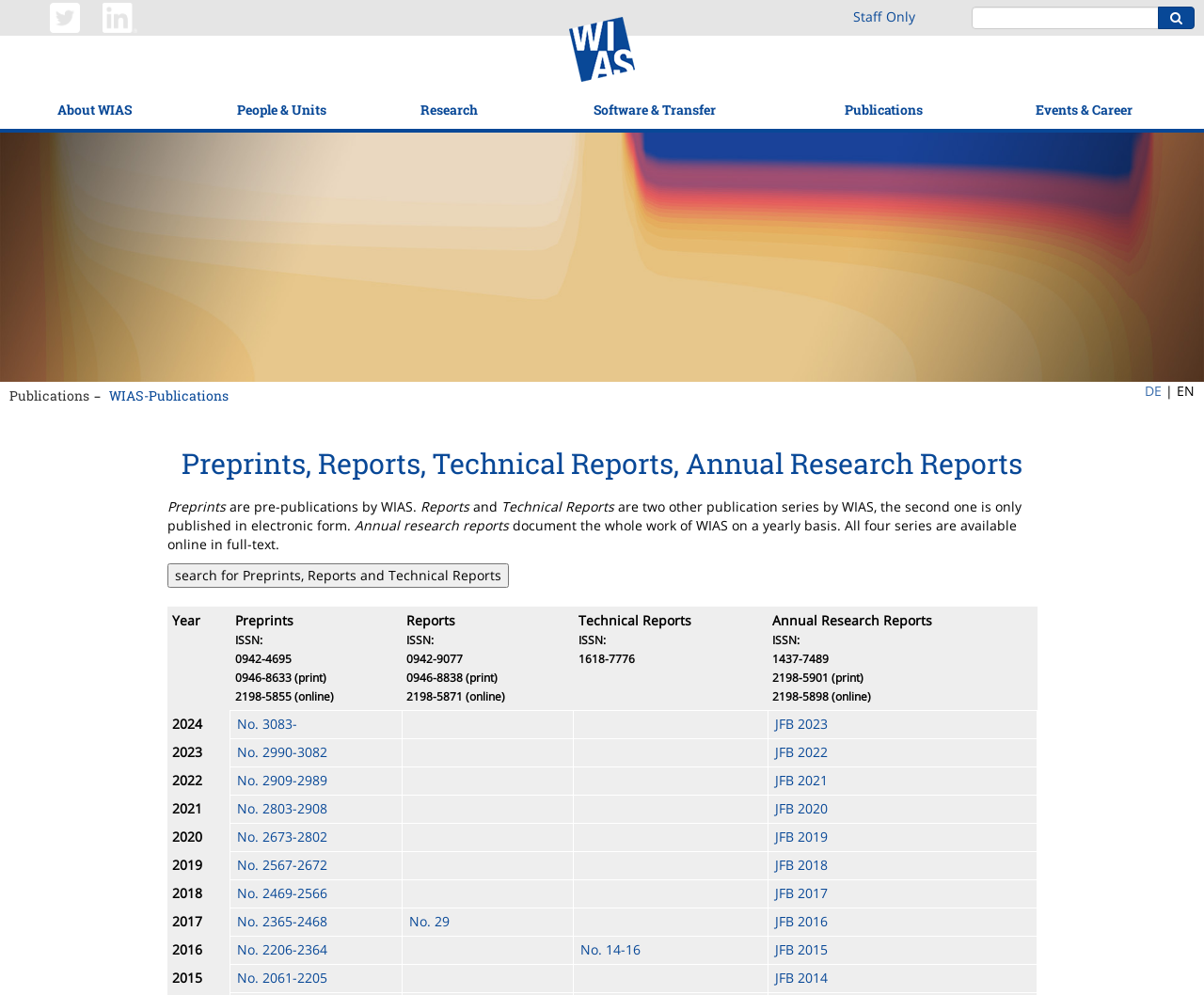Determine the bounding box coordinates for the clickable element required to fulfill the instruction: "go to the 'Publications' page". Provide the coordinates as four float numbers between 0 and 1, i.e., [left, top, right, bottom].

[0.702, 0.101, 0.766, 0.119]